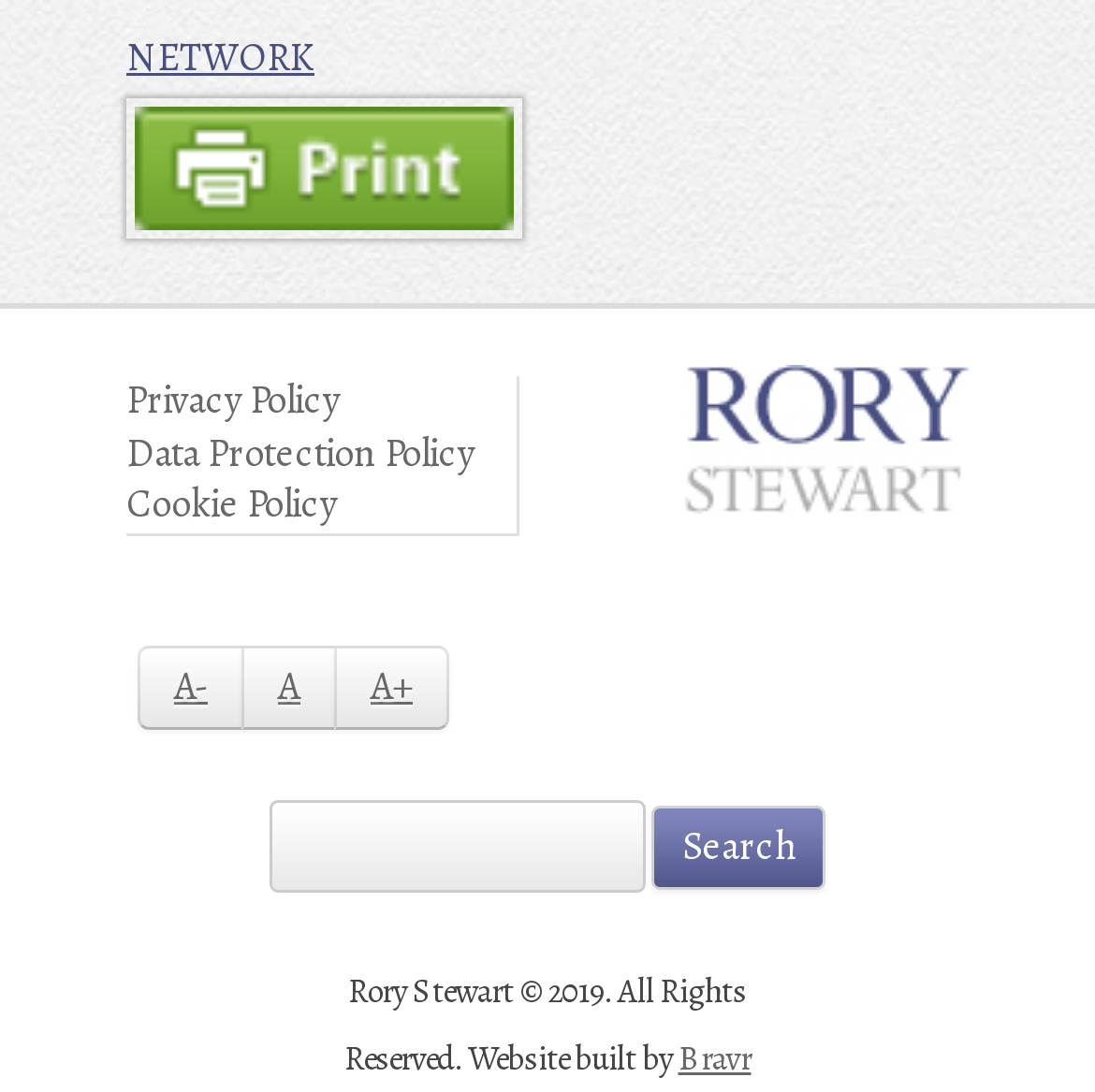Find the bounding box coordinates of the clickable region needed to perform the following instruction: "Search for something". The coordinates should be provided as four float numbers between 0 and 1, i.e., [left, top, right, bottom].

[0.246, 0.732, 0.59, 0.817]